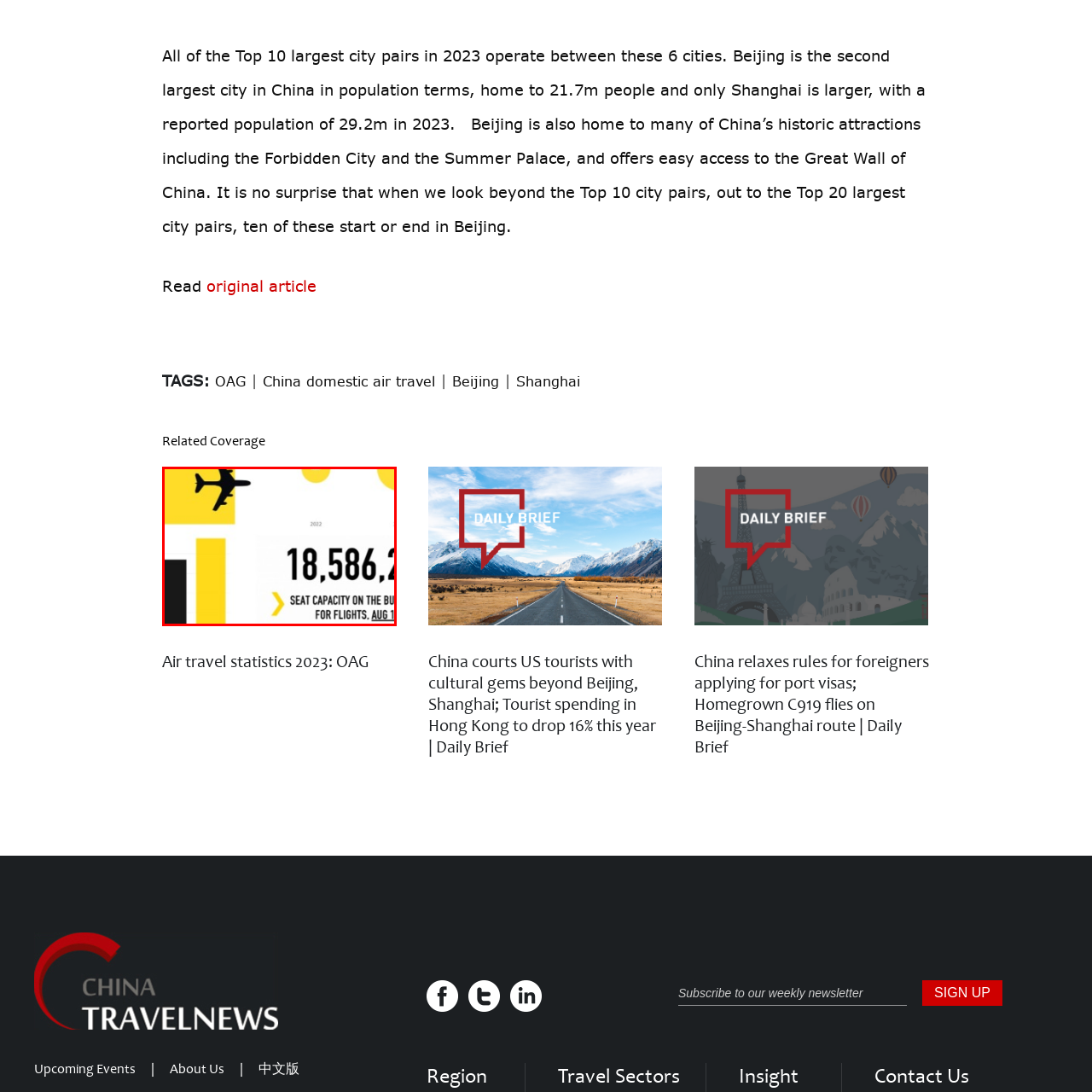Review the image segment marked with the grey border and deliver a thorough answer to the following question, based on the visual information provided: 
What is the theme of the infographic?

The presence of a 'stylized airplane icon' and the focus on 'air travel statistics' in the caption clearly convey that the theme of the infographic is related to aviation.